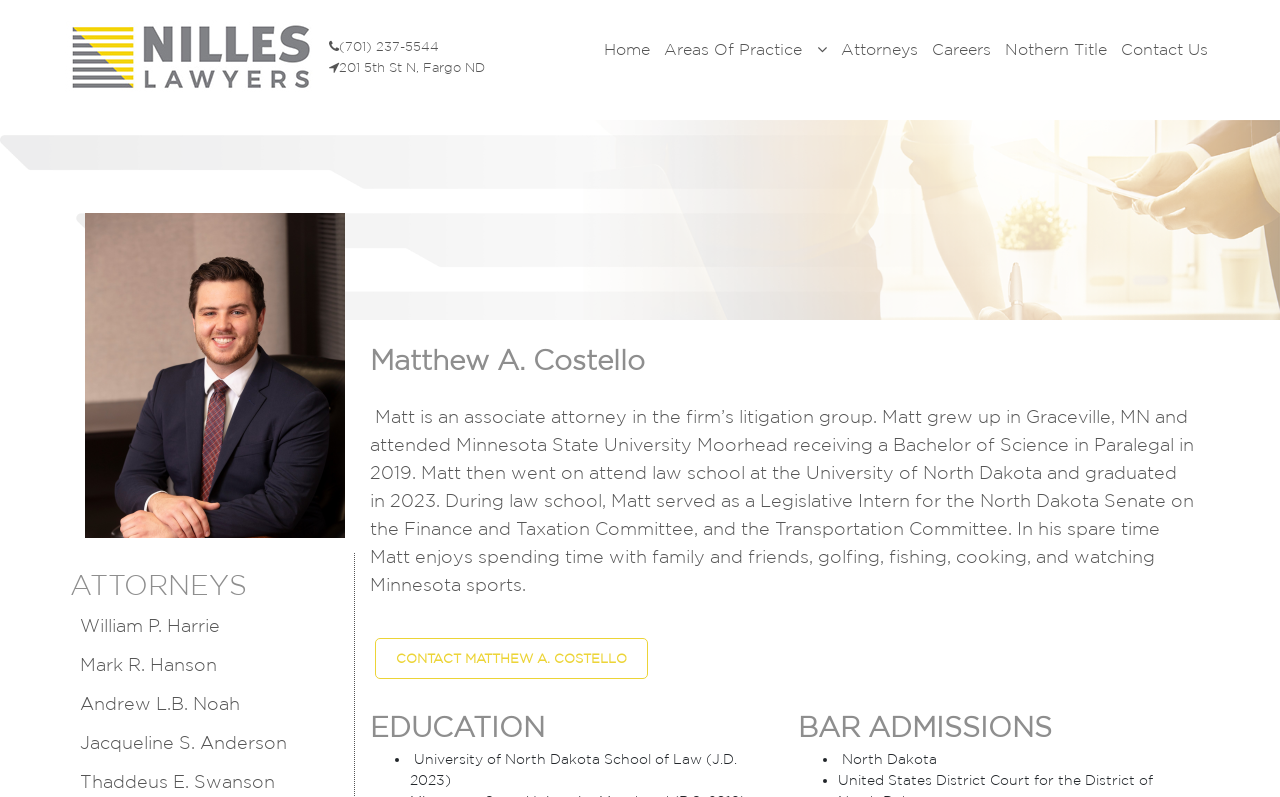Provide an in-depth description of the elements and layout of the webpage.

The webpage is about Matthew A. Costello, an attorney with Nilles Lawyers in Fargo, North Dakota. At the top left corner, there is a logo of Nilles Lawyers, accompanied by a phone number and an address. 

Below the logo, there is a navigation menu with links to different sections of the website, including Home, Areas of Practice, Attorneys, Careers, Northern Title, and Contact Us. 

The main content of the webpage is divided into sections. The first section is headed "ATTORNEYS" and lists several attorneys, including William P. Harrie, Mark R. Hanson, Andrew L.B. Noah, Jacqueline S. Anderson, and Thaddeus E. Swanson.

The next section is dedicated to Matthew A. Costello, with a heading bearing his name. Below the heading, there is a brief biography of Matthew, describing his education, work experience, and personal interests. 

Underneath the biography, there is a call-to-action button to contact Matthew A. Costello. 

The webpage also includes sections on Matthew's education and bar admissions, with bullet points listing his academic credentials and the states where he is admitted to practice law.